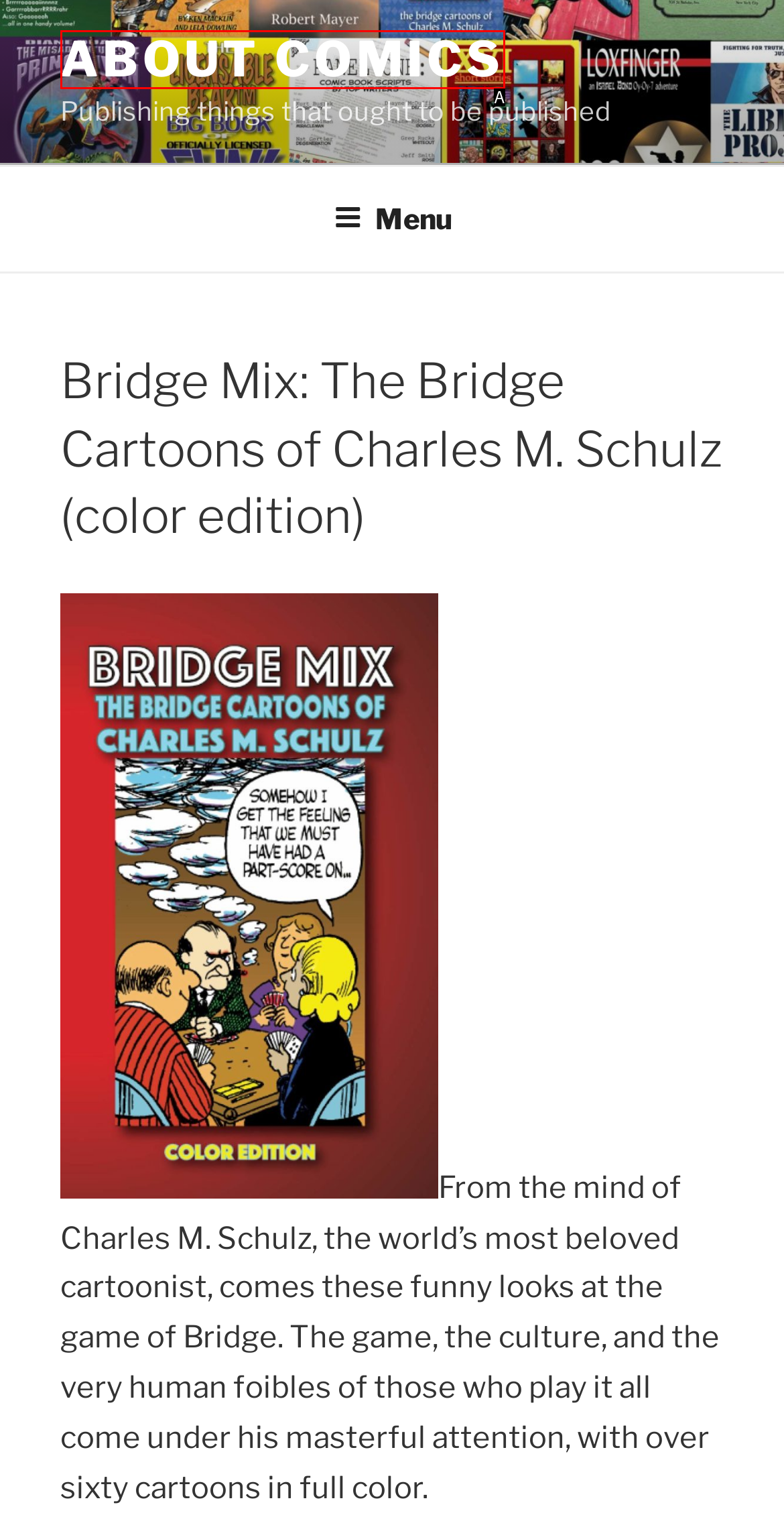From the given options, find the HTML element that fits the description: Move. Reply with the letter of the chosen element.

None